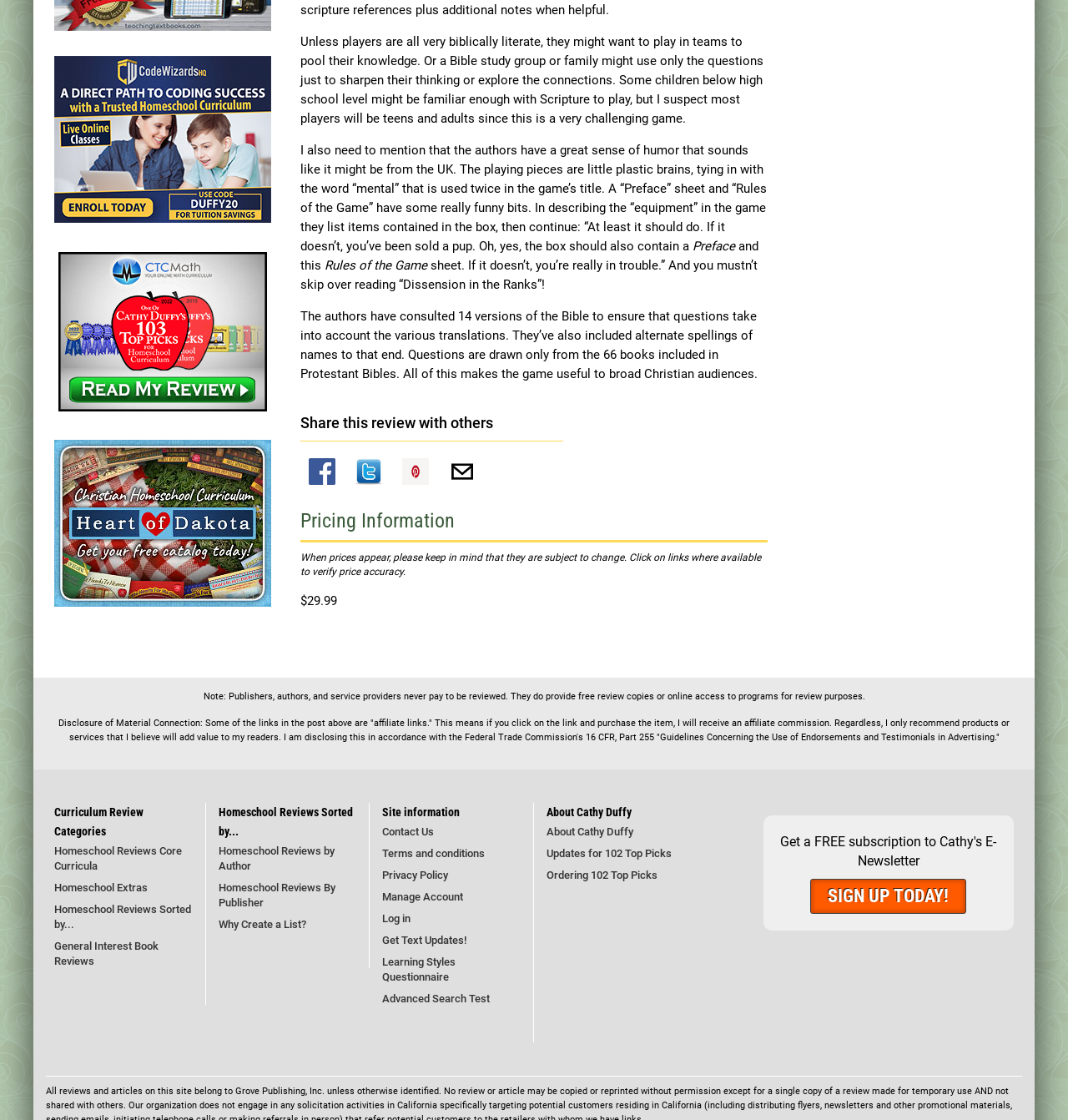Show the bounding box coordinates of the region that should be clicked to follow the instruction: "Sign Up today!."

[0.759, 0.785, 0.905, 0.816]